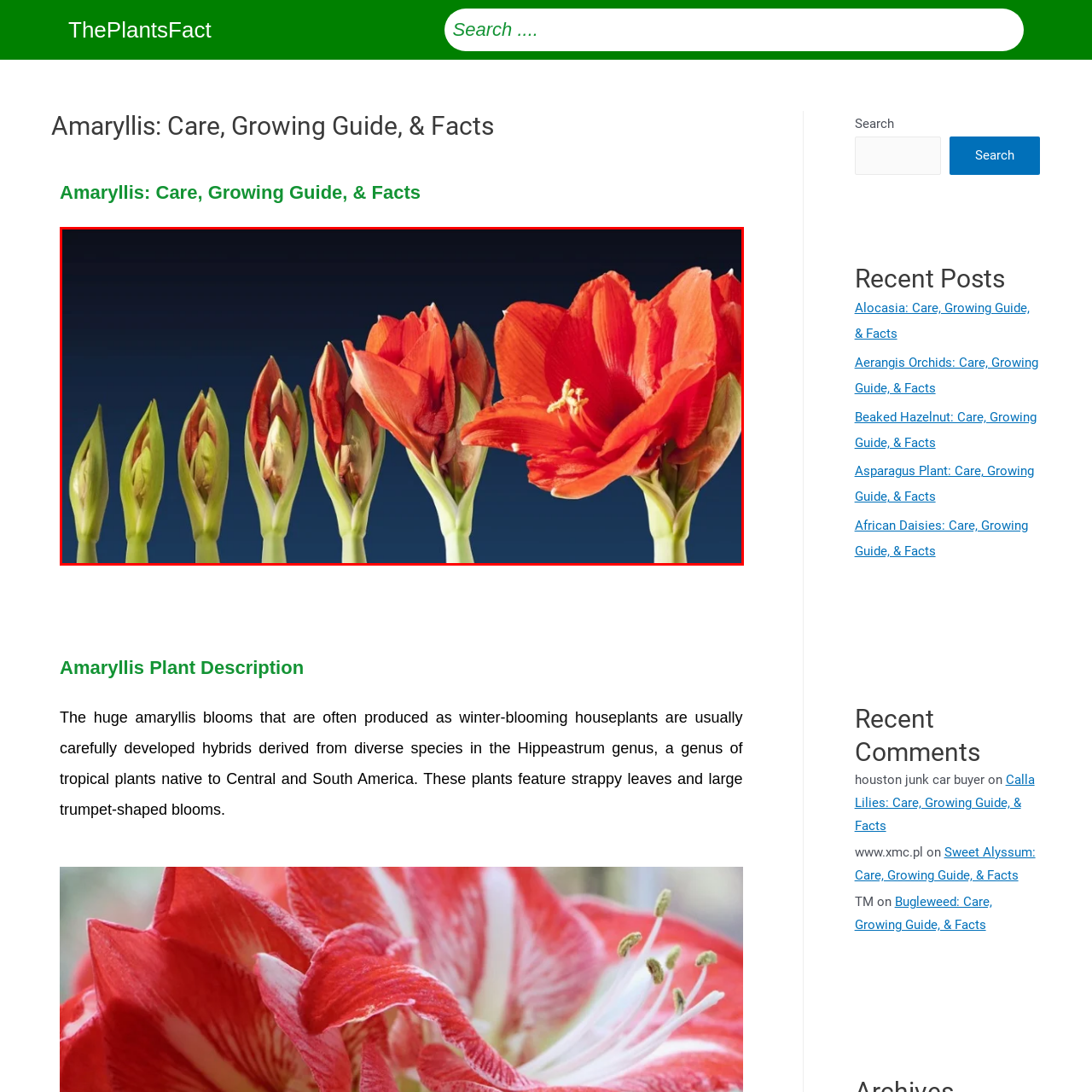Detail the visual elements present in the red-framed section of the image.

The image features a stunning progression of amaryllis flowers, showcasing different stages of bloom against a deep blue background. Starting from the left, we see tight green buds transitioning through a series of stages until reaching the vibrant, fully opened red blooms on the far right. The overall effect emphasizes the beauty and diversity of the amaryllis plant, known for its impressive, trumpet-shaped flowers. This evolution from bud to full bloom highlights the floral development, making it a captivating visual representation of nature’s growth cycle.